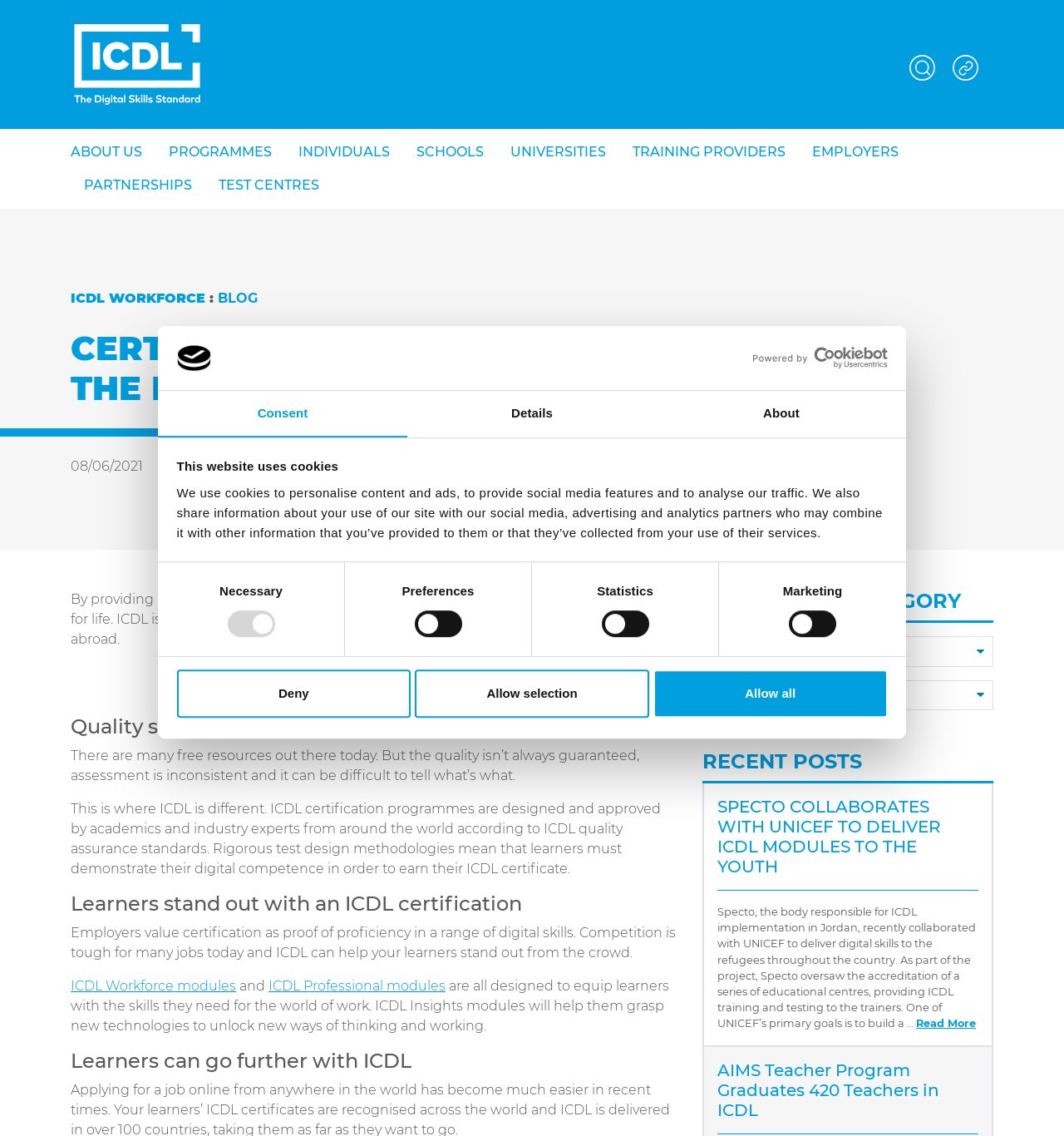Specify the bounding box coordinates of the region I need to click to perform the following instruction: "Click the 'Allow selection' button". The coordinates must be four float numbers in the range of 0 to 1, i.e., [left, top, right, bottom].

[0.391, 0.59, 0.609, 0.633]